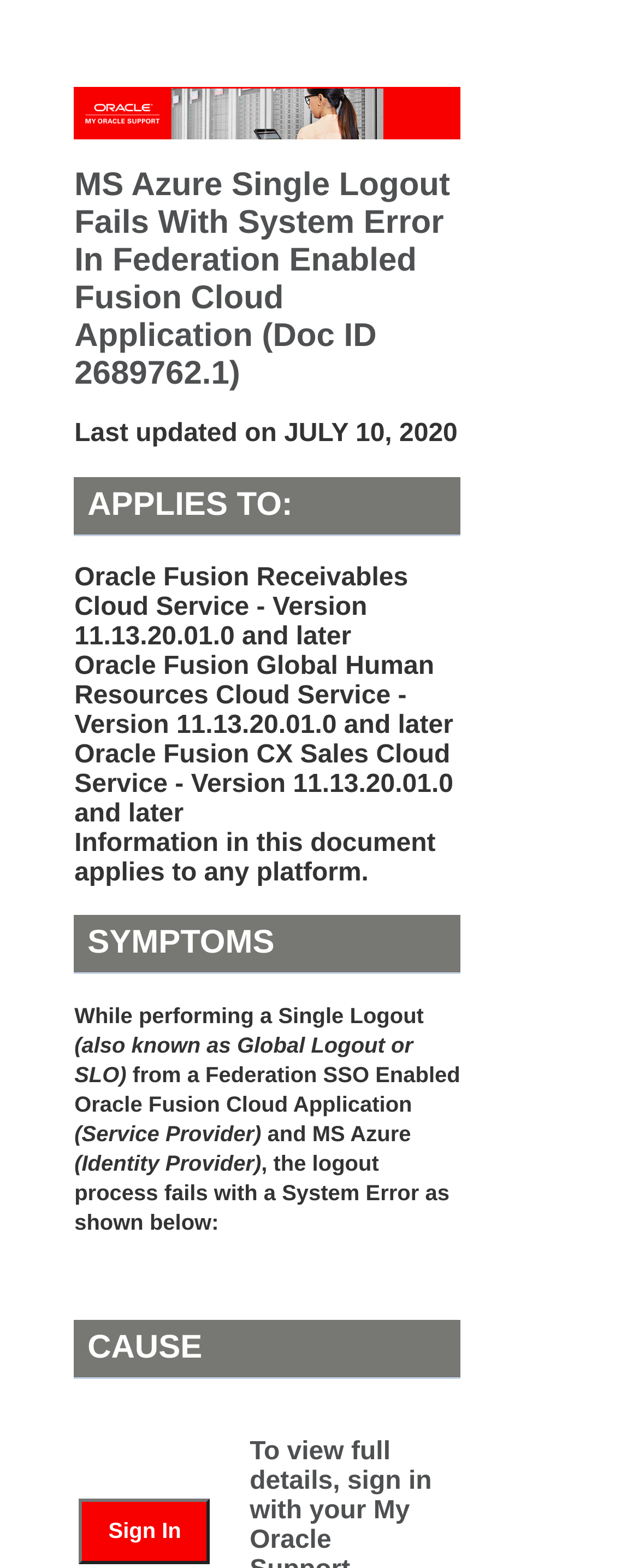Please reply to the following question using a single word or phrase: 
What is the last updated date of this document?

JULY 10, 2020